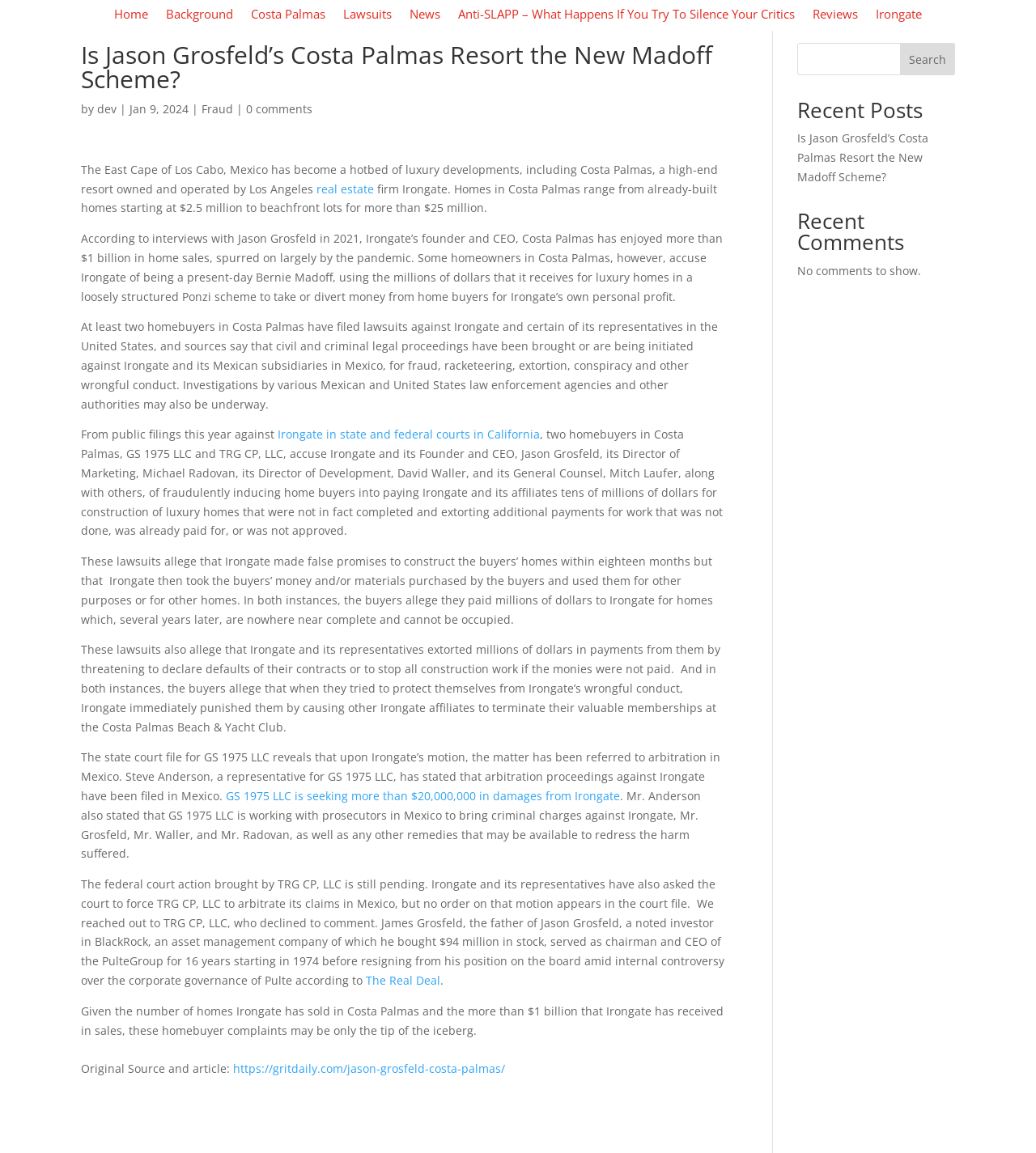Identify the bounding box coordinates for the region of the element that should be clicked to carry out the instruction: "Visit the original source of the article". The bounding box coordinates should be four float numbers between 0 and 1, i.e., [left, top, right, bottom].

[0.225, 0.92, 0.488, 0.934]